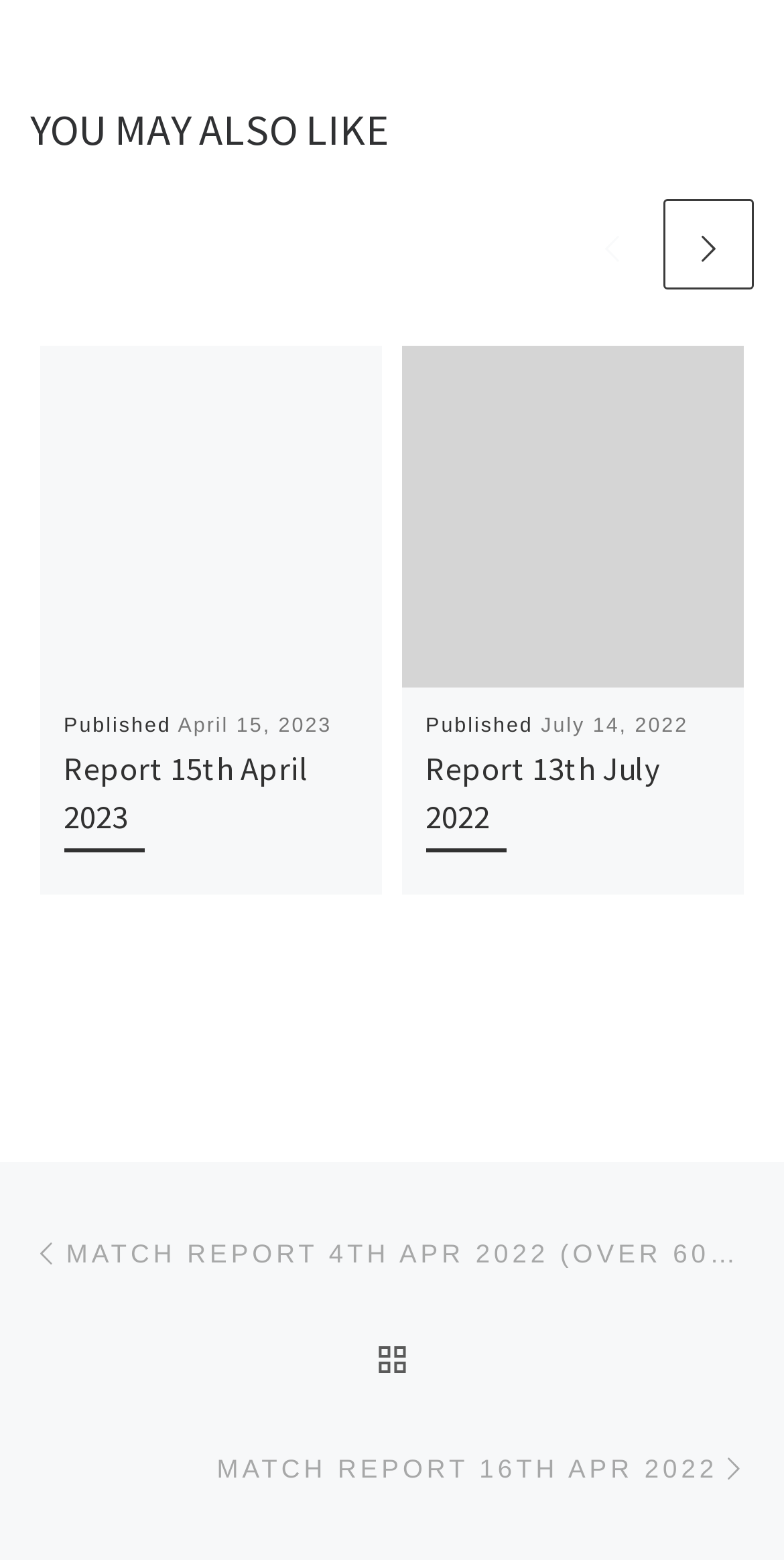Find and indicate the bounding box coordinates of the region you should select to follow the given instruction: "Go back to post list".

[0.474, 0.837, 0.526, 0.906]